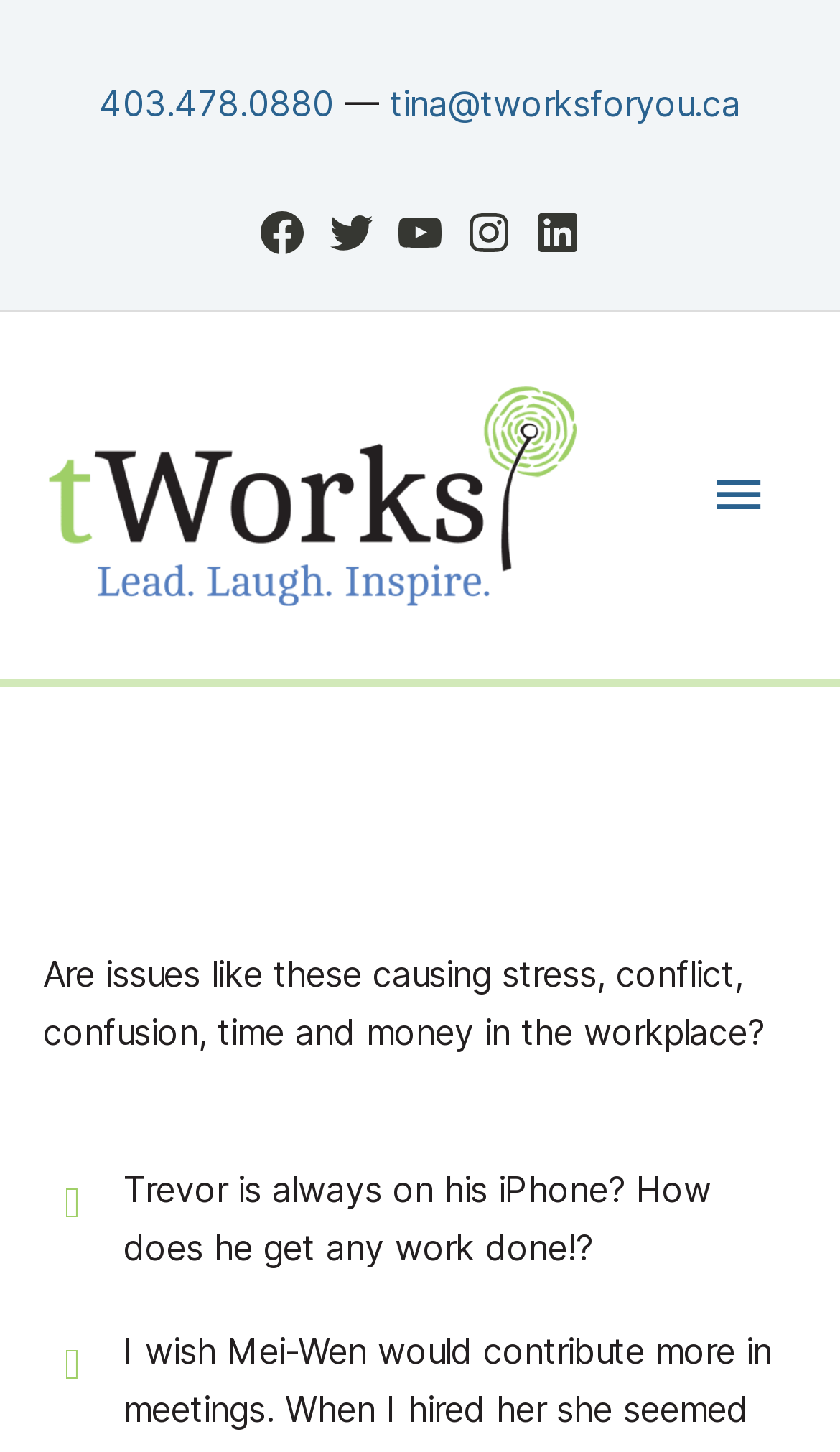Identify the bounding box coordinates of the section that should be clicked to achieve the task described: "Send an email to Tina".

[0.464, 0.056, 0.882, 0.086]